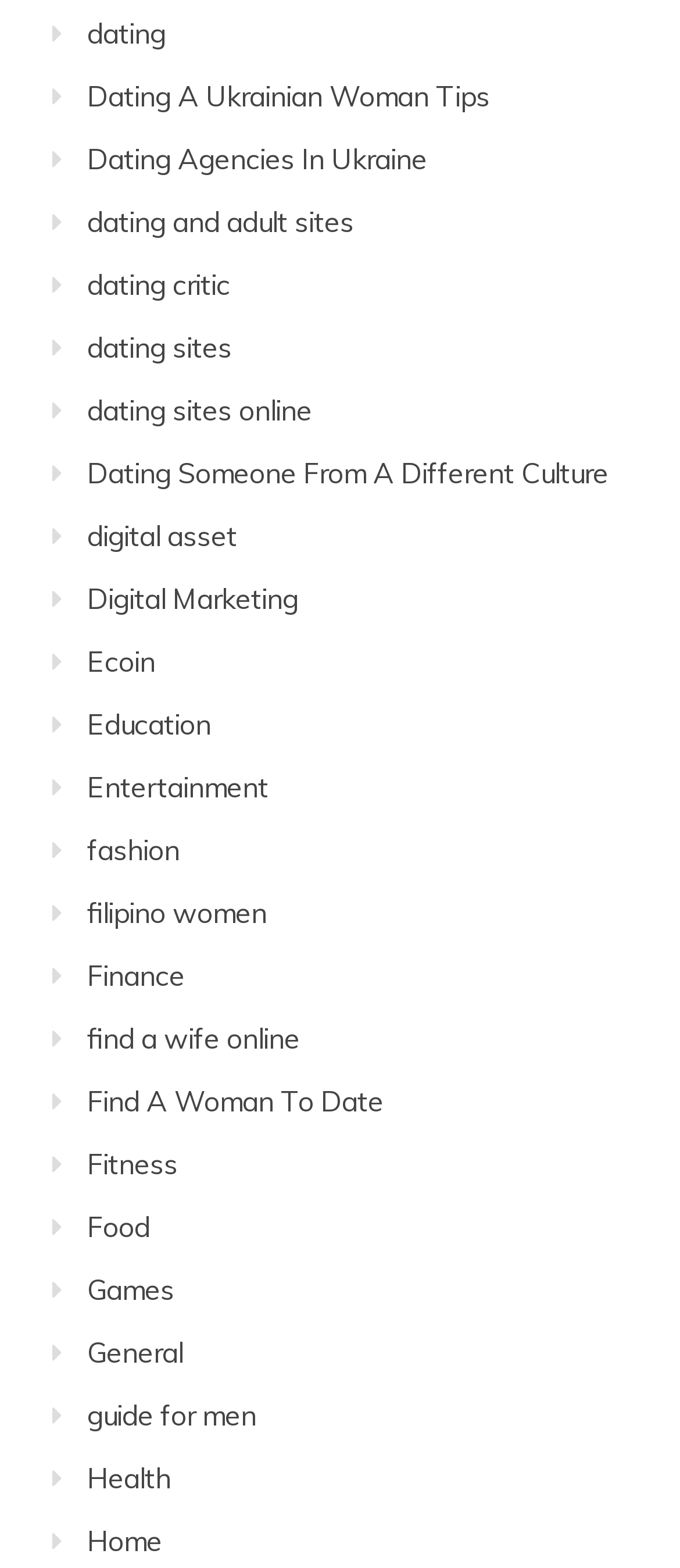Please provide a comprehensive answer to the question below using the information from the image: How many categories are listed on the webpage?

There are 19 categories listed on the webpage, including 'dating', 'Digital Marketing', 'Ecoin', 'Education', 'Entertainment', 'fashion', 'filipino women', 'Finance', 'Fitness', 'Food', 'Games', 'General', 'guide for men', 'Health', and 'Home'. These categories are listed as links on the webpage.